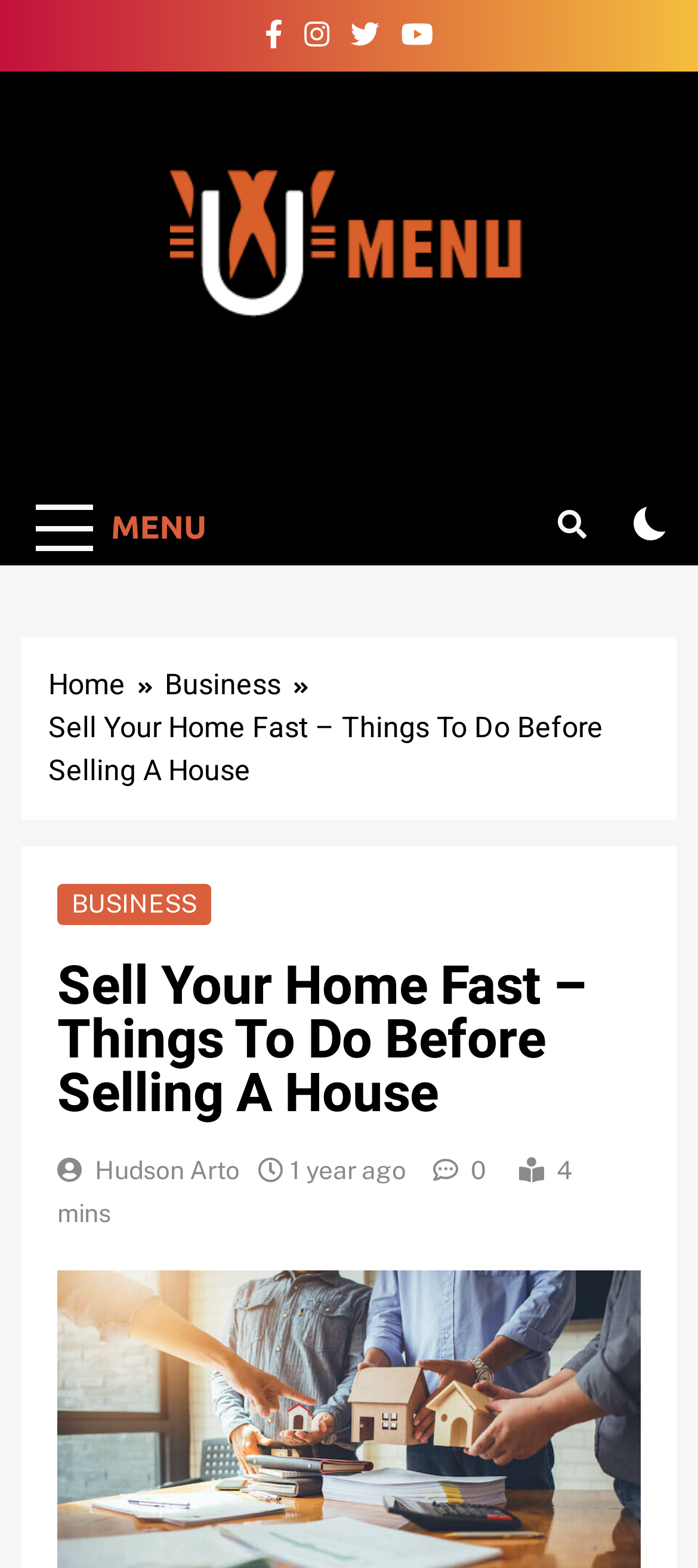Identify and extract the main heading of the webpage.

Sell Your Home Fast – Things To Do Before Selling A House